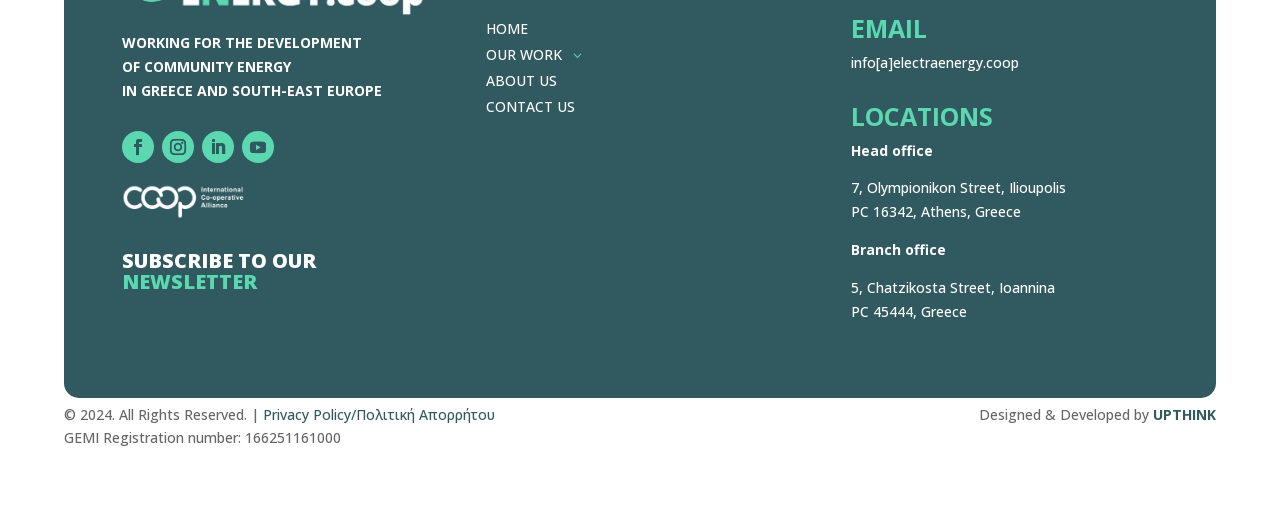Pinpoint the bounding box coordinates of the clickable area necessary to execute the following instruction: "Contact the head office". The coordinates should be given as four float numbers between 0 and 1, namely [left, top, right, bottom].

[0.665, 0.351, 0.833, 0.388]